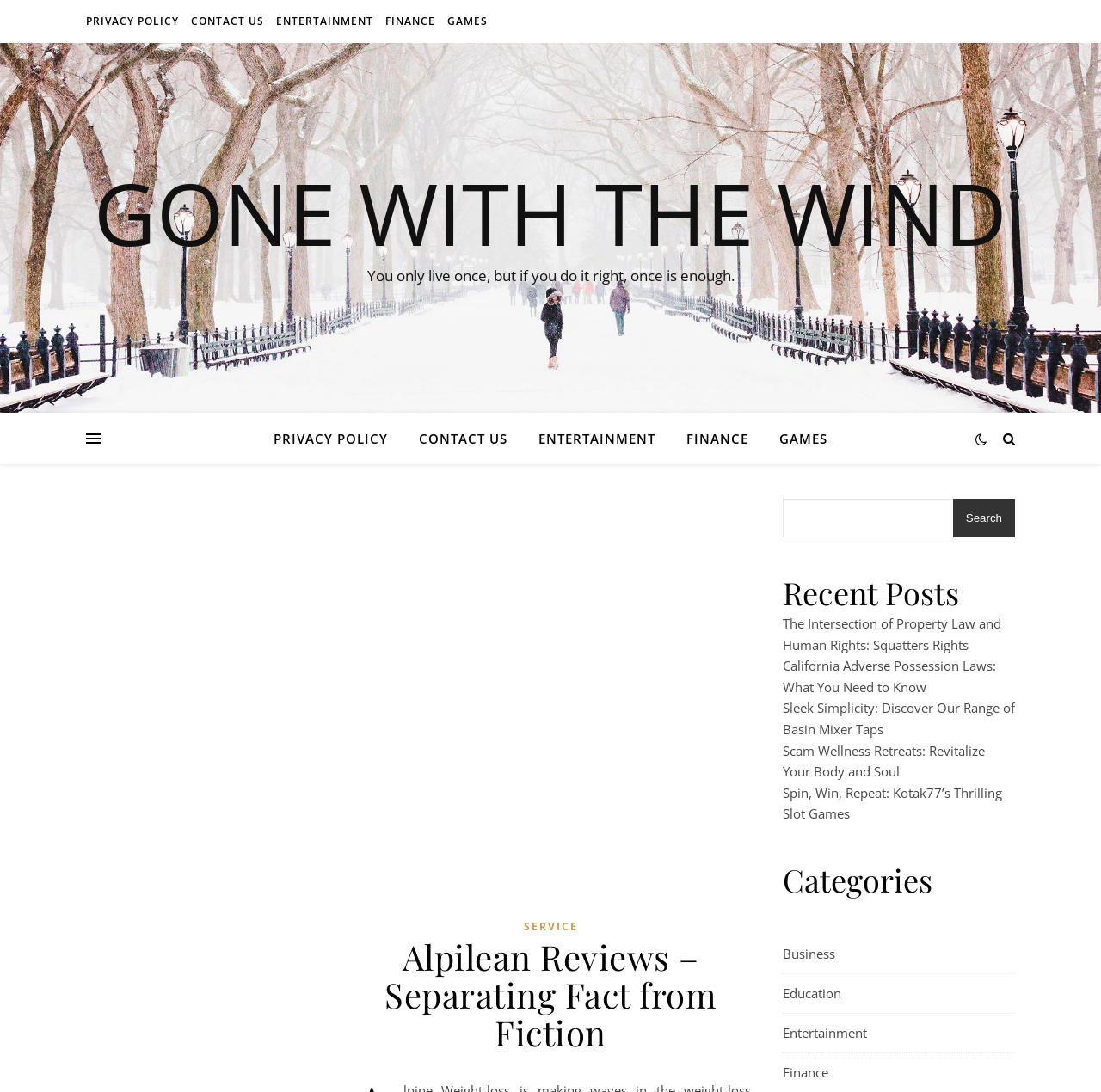Convey a detailed summary of the webpage, mentioning all key elements.

The webpage is about Alpilean Reviews, with a focus on separating fact from fiction. At the top, there are several links to different sections, including PRIVACY POLICY, CONTACT US, ENTERTAINMENT, FINANCE, and GAMES. Below these links, there is a table with a prominent link to GONE WITH THE WIND. 

To the right of the table, there is a quote: "You only live once, but if you do it right, once is enough." Below the table, there are more links to PRIVACY POLICY, CONTACT US, ENTERTAINMENT, FINANCE, and GAMES, which are likely a footer section.

On the left side of the page, there is a complementary section with a header that contains a link to SERVICE. Below the header, there is a heading that reads "Alpilean Reviews – Separating Fact from Fiction". 

On the right side of the page, there is a search section with a search box and a Search button. Below the search section, there is a heading that reads "Recent Posts", followed by several links to articles, including "The Intersection of Property Law and Human Rights: Squatters Rights", "California Adverse Possession Laws: What You Need to Know", and others. 

Further down, there is a heading that reads "Categories", followed by links to different categories, including Business, Education, Entertainment, and Finance.